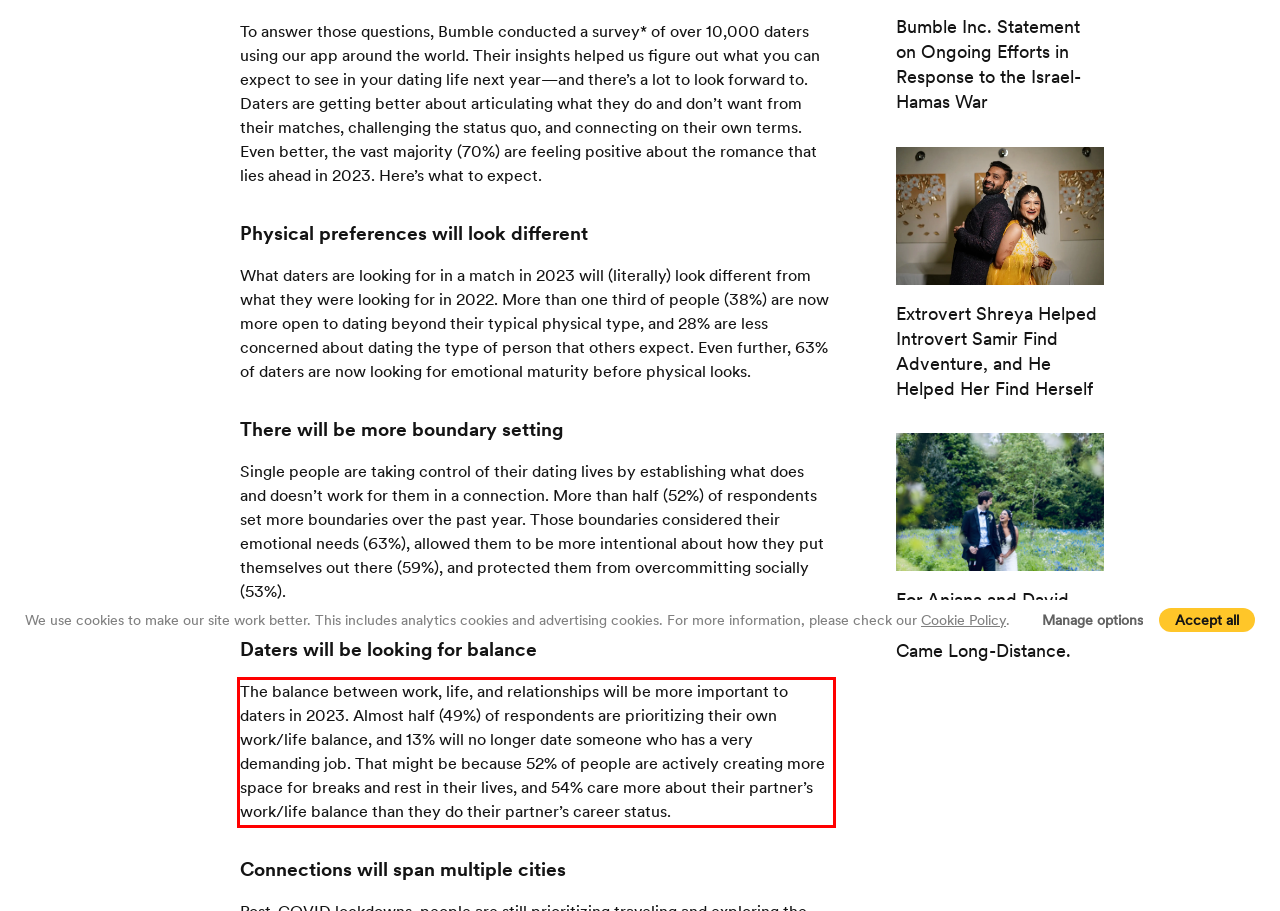Given the screenshot of the webpage, identify the red bounding box, and recognize the text content inside that red bounding box.

The balance between work, life, and relationships will be more important to daters in 2023. Almost half (49%) of respondents are prioritizing their own work/life balance, and 13% will no longer date someone who has a very demanding job. That might be because 52% of people are actively creating more space for breaks and rest in their lives, and 54% care more about their partner’s work/life balance than they do their partner’s career status.